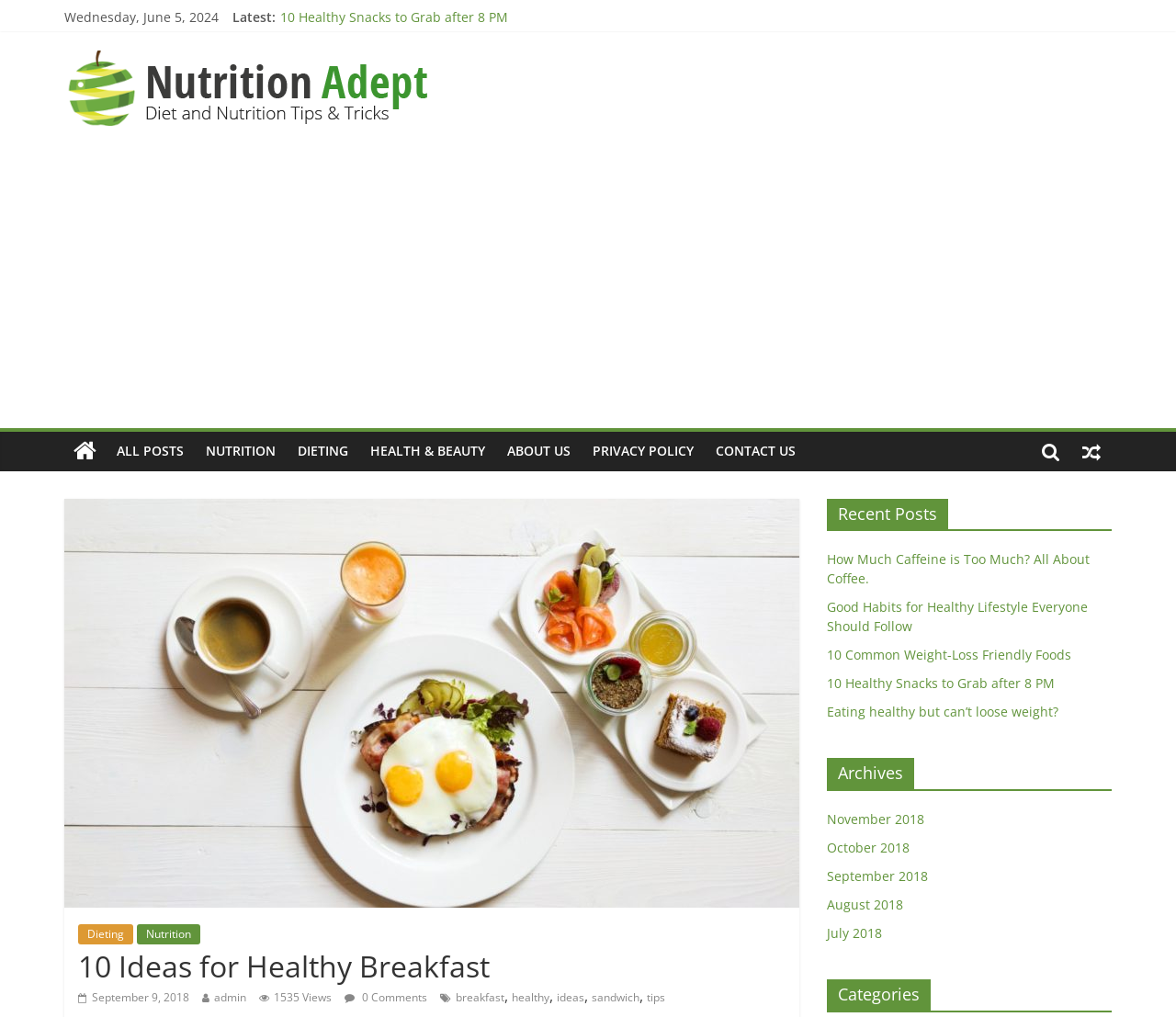Write a detailed summary of the webpage, including text, images, and layout.

This webpage is about healthy breakfast ideas, with the title "10 Ideas for Healthy Breakfast" prominently displayed at the top. Below the title, there is a date "Wednesday, June 5, 2024" and a section labeled "Latest" with several links to recent articles, including "10 Healthy Snacks to Grab after 8 PM" and "Eating healthy but can’t loose weight?".

To the left of the title, there is a logo image of a healthy apple, which is also a link to the website's homepage. Above the logo, there are several navigation links, including "ALL POSTS", "NUTRITION", "DIETING", and "ABOUT US".

The main content of the webpage is an article about healthy breakfast ideas, with a large image related to the topic. The article is divided into sections, with headings and links to other related articles. There are also several links to categories, such as "Dieting" and "Nutrition", and a section labeled "Recent Posts" with links to other recent articles.

At the bottom of the webpage, there are several links to archives, including "November 2018", "October 2018", and "September 2018". There is also a section labeled "Categories" with links to various categories, such as "Breakfast" and "Healthy".